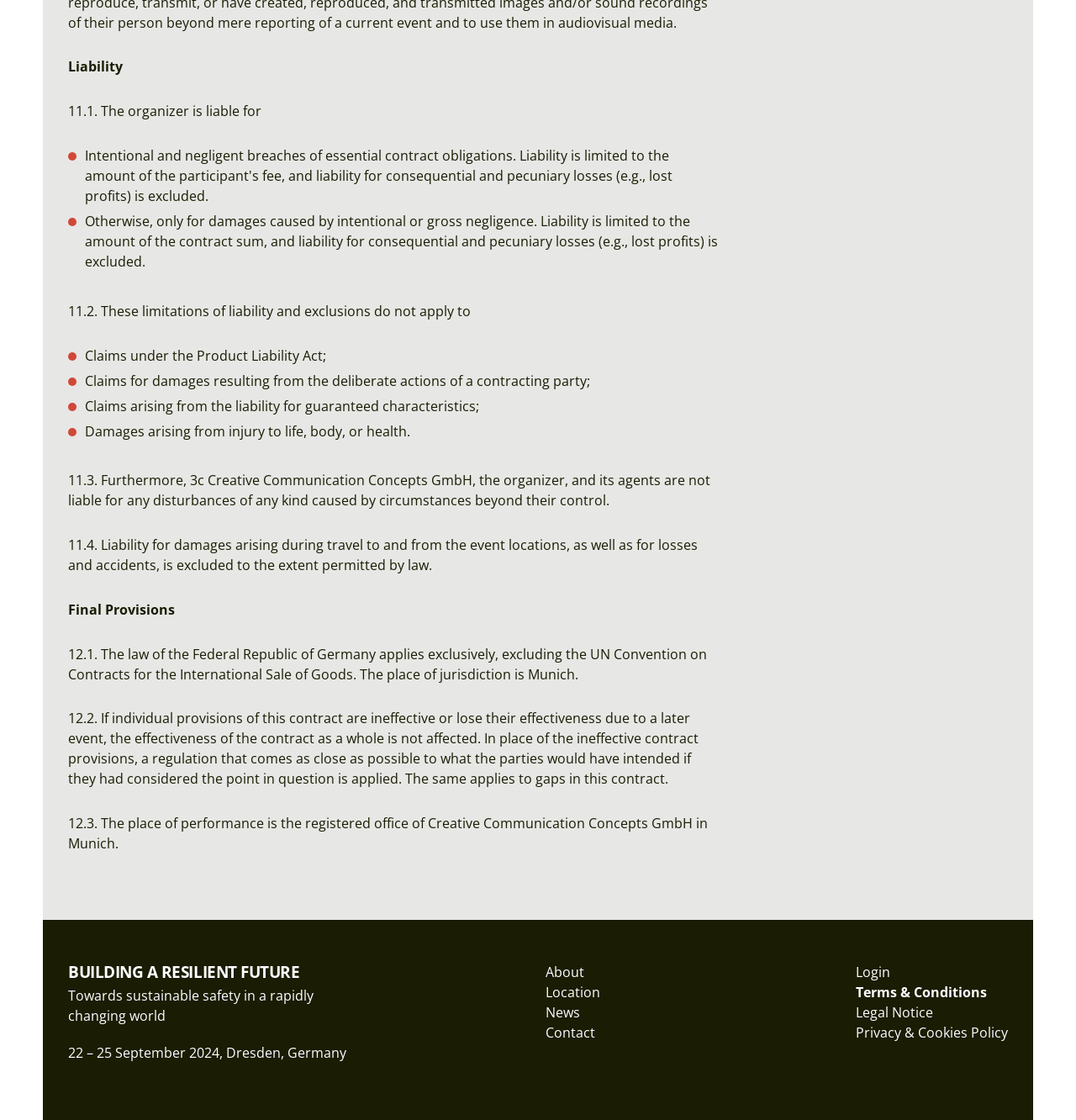What is the event location?
Using the image as a reference, give a one-word or short phrase answer.

Dresden, Germany